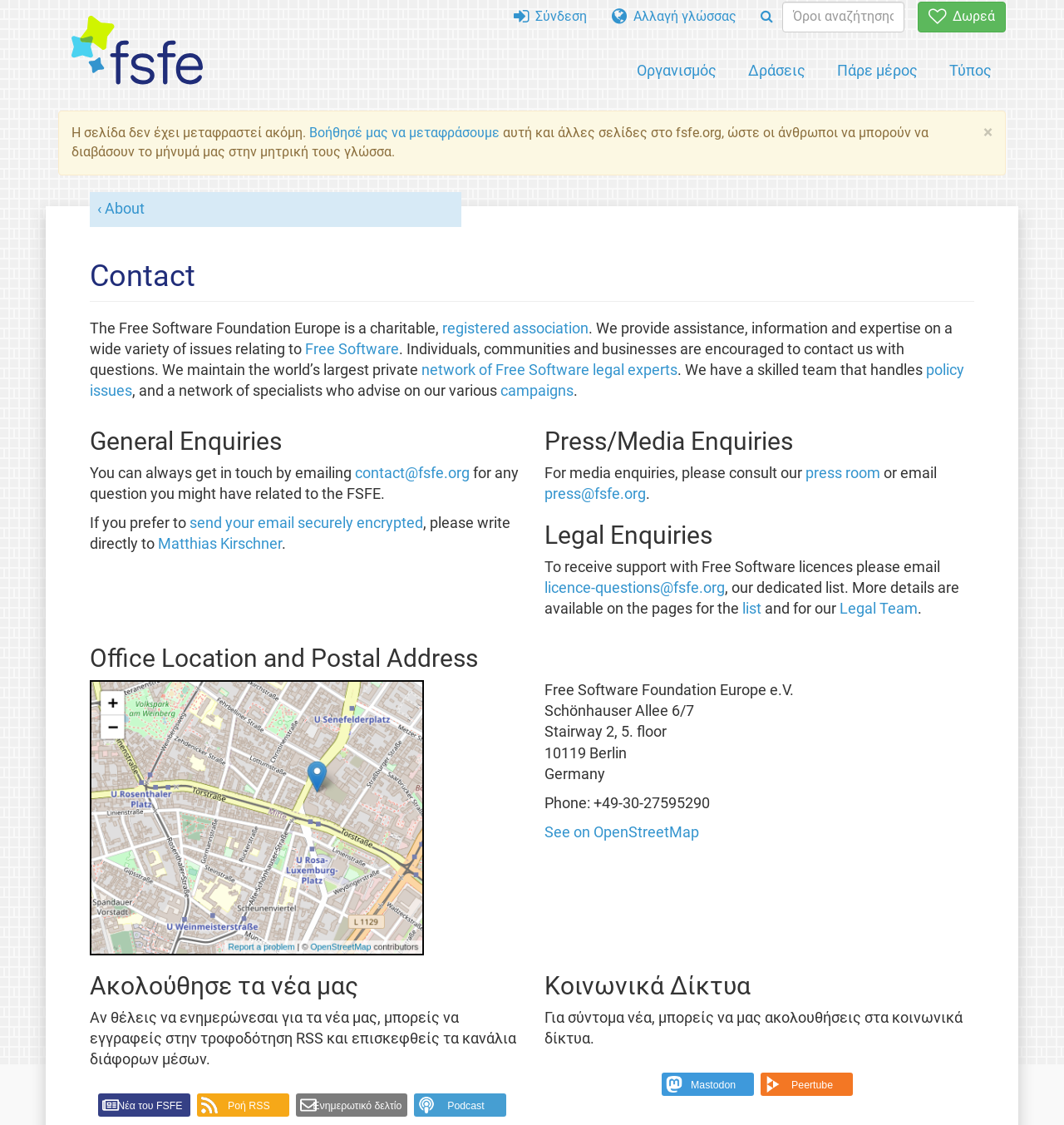What social media platforms can I follow the FSFE on?
Please respond to the question with a detailed and thorough explanation.

I found the answer by looking at the section 'Κοινωνικά Δίκτυα' and the links provided, which include Mastodon and Peertube.